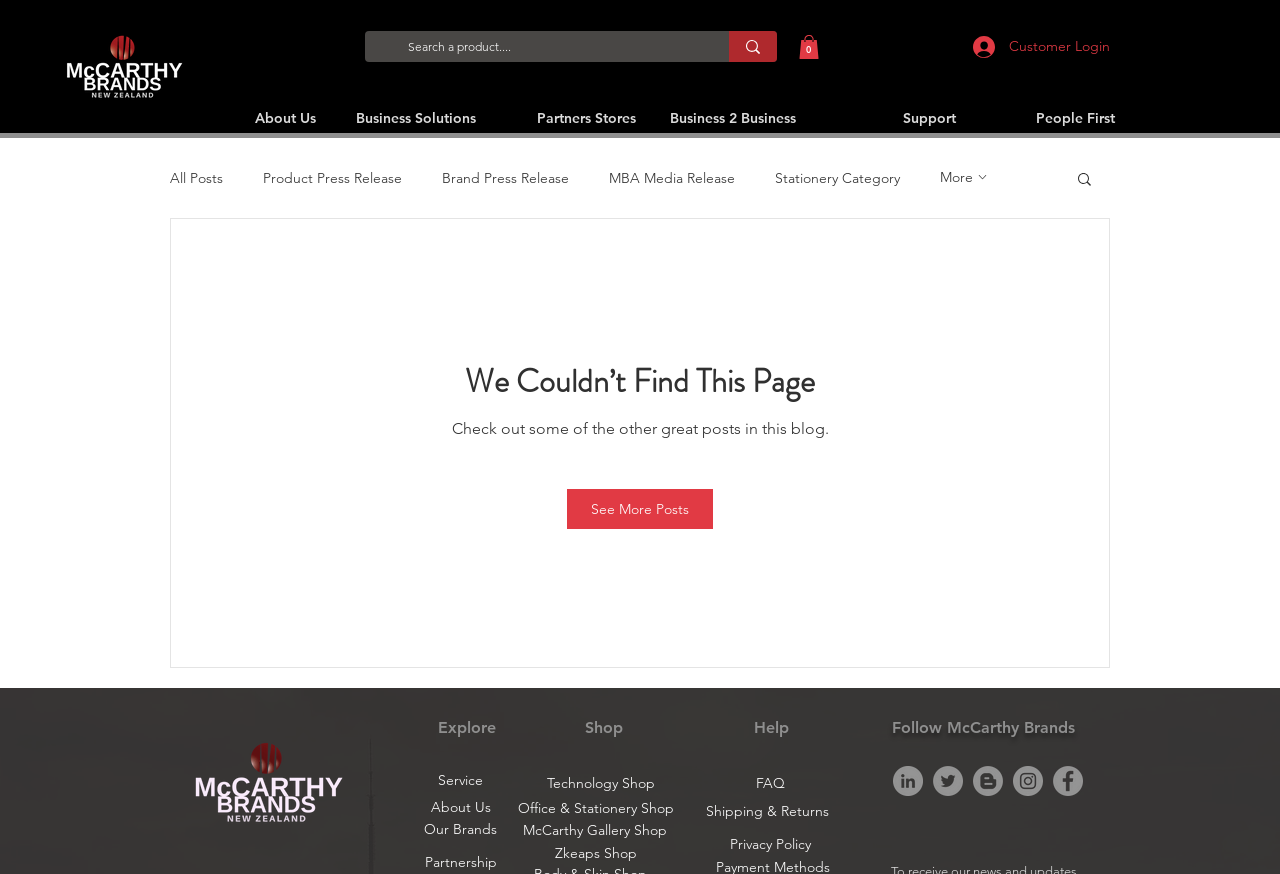What social media platforms does McCarthy Brands ANZ have?
Can you offer a detailed and complete answer to this question?

McCarthy Brands ANZ has social media presence on Instagram and Facebook, as indicated by the social media icons at the bottom of the webpage. These icons are part of the 'Follow McCarthy Brands' section.